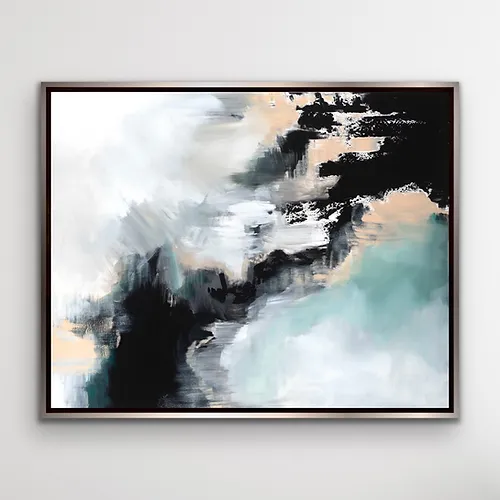Provide a brief response to the question using a single word or phrase: 
What is the size of the artwork?

48"x60"